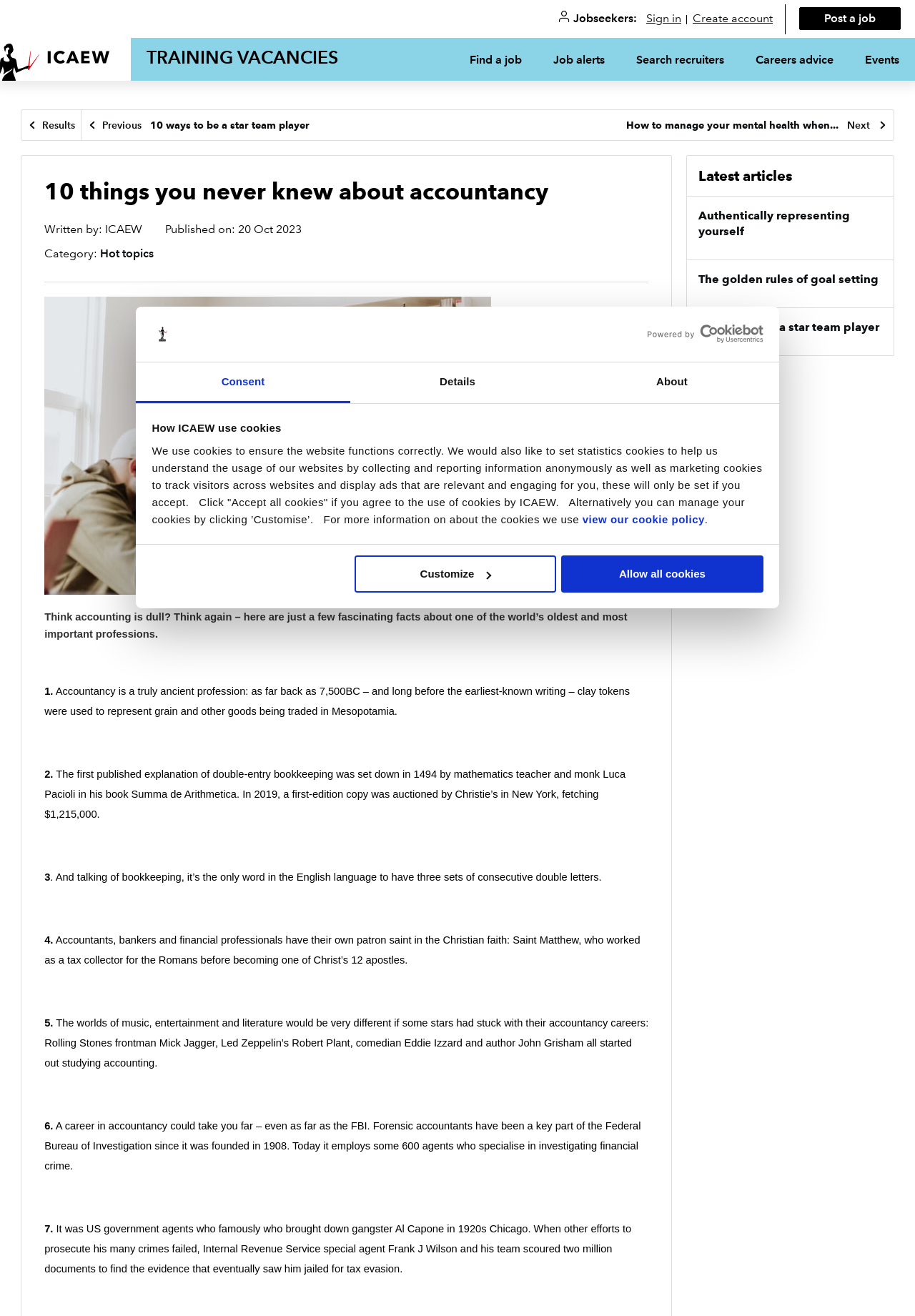Find and specify the bounding box coordinates that correspond to the clickable region for the instruction: "Click the 'Post a job' link".

[0.873, 0.005, 0.984, 0.023]